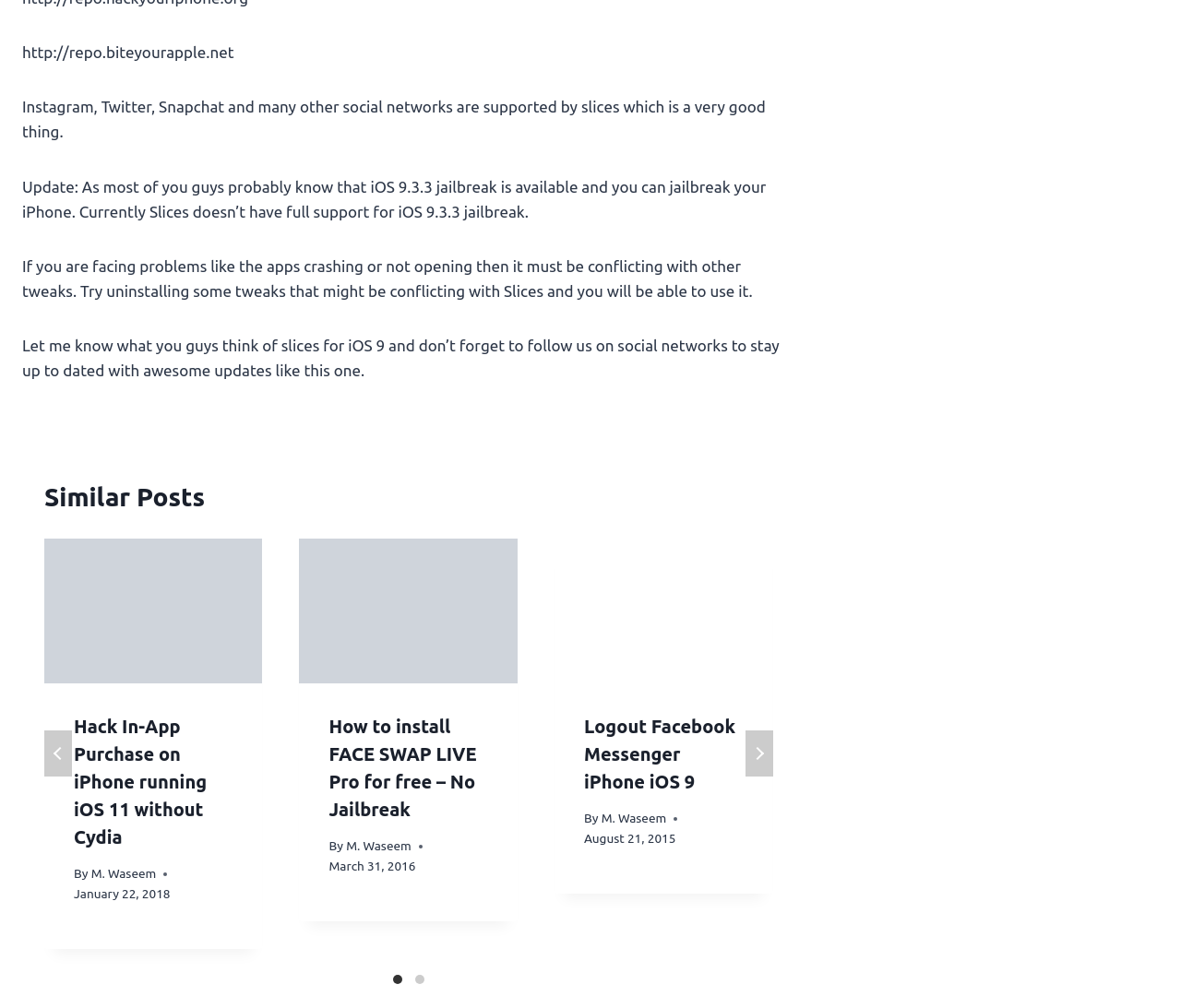What is the purpose of the 'Carousel Pagination' section?
Please respond to the question with as much detail as possible.

The 'Carousel Pagination' section contains buttons labeled 'Carousel Page 1 (Current Slide)', 'Carousel Page 2', etc. This suggests that the purpose of this section is to allow users to navigate through different pages or slides.